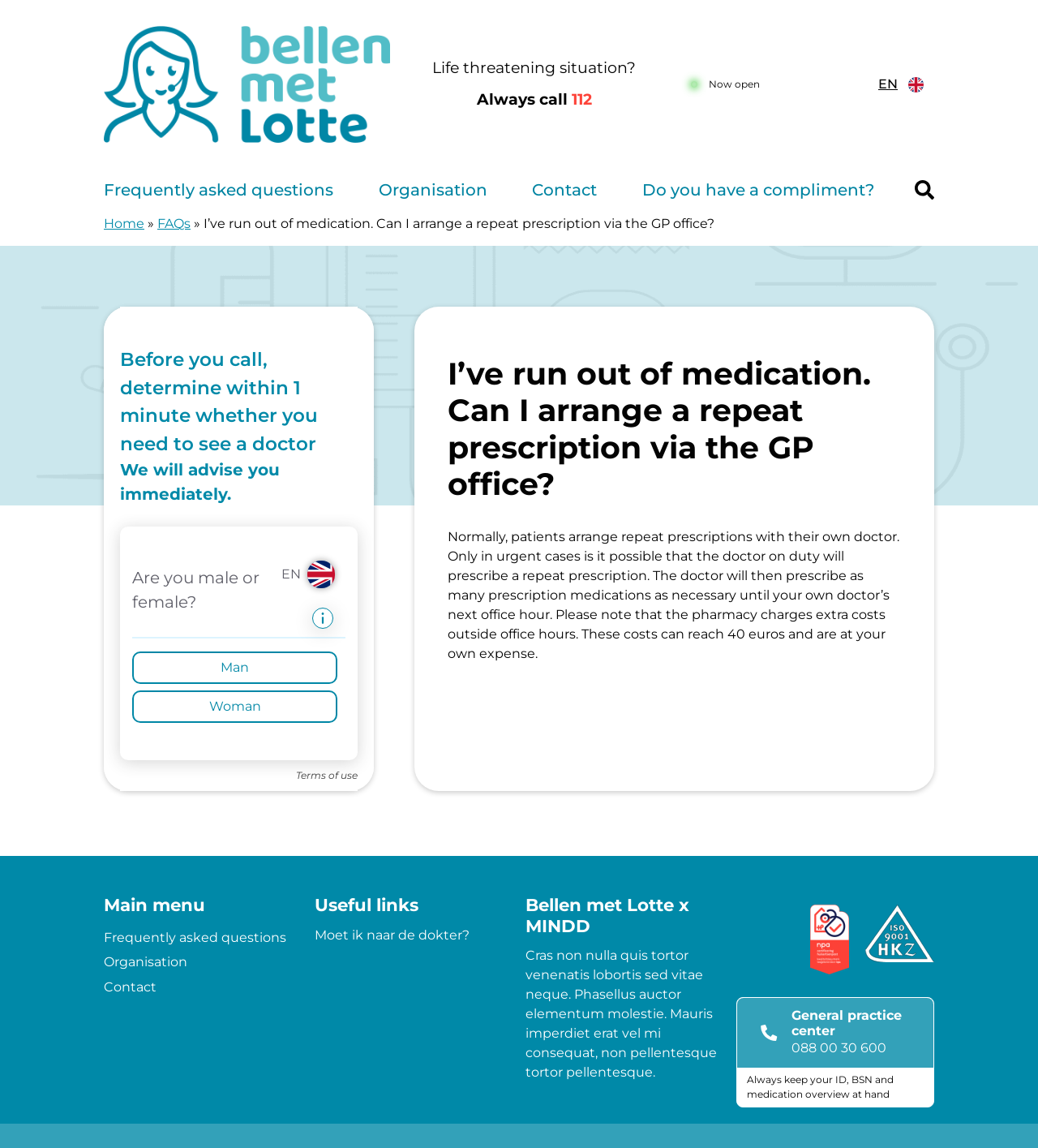Locate the bounding box coordinates of the element that needs to be clicked to carry out the instruction: "Search using the header search button". The coordinates should be given as four float numbers ranging from 0 to 1, i.e., [left, top, right, bottom].

[0.881, 0.144, 0.9, 0.187]